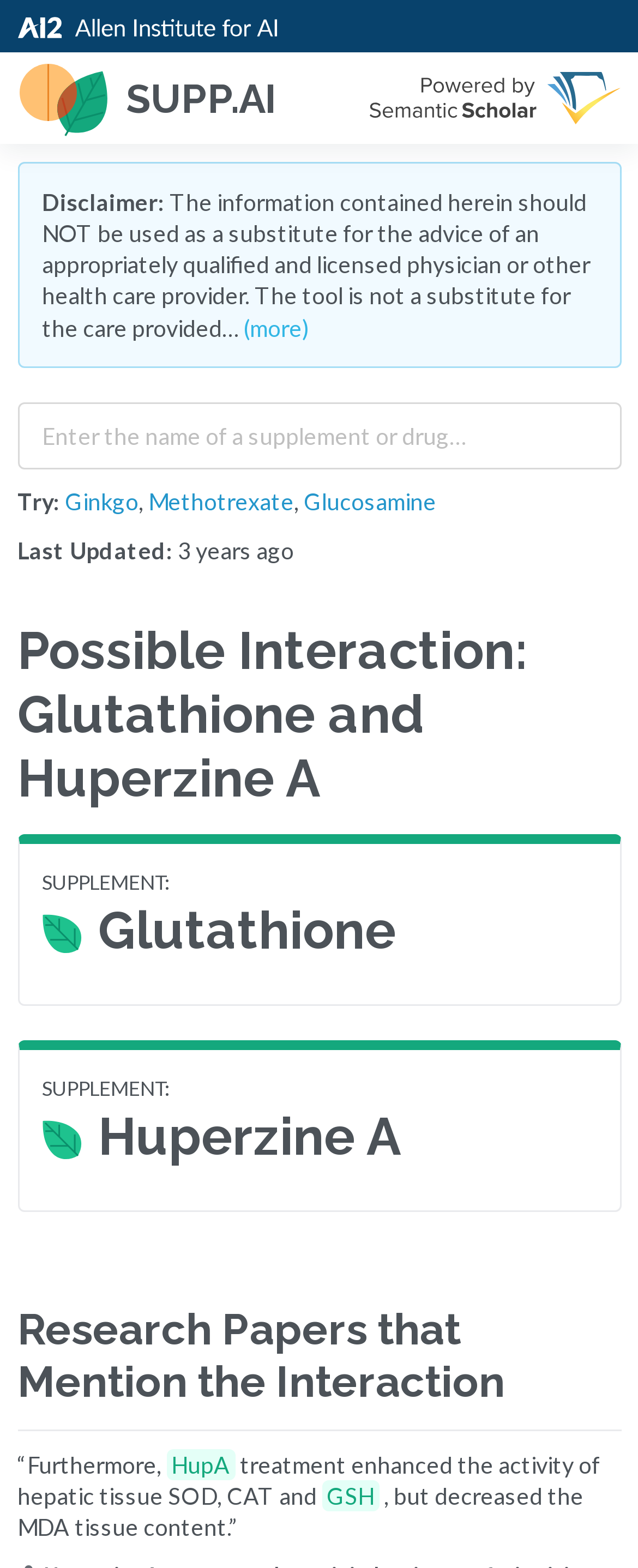Pinpoint the bounding box coordinates of the area that must be clicked to complete this instruction: "Search for a supplement or drug".

[0.027, 0.256, 0.973, 0.29]